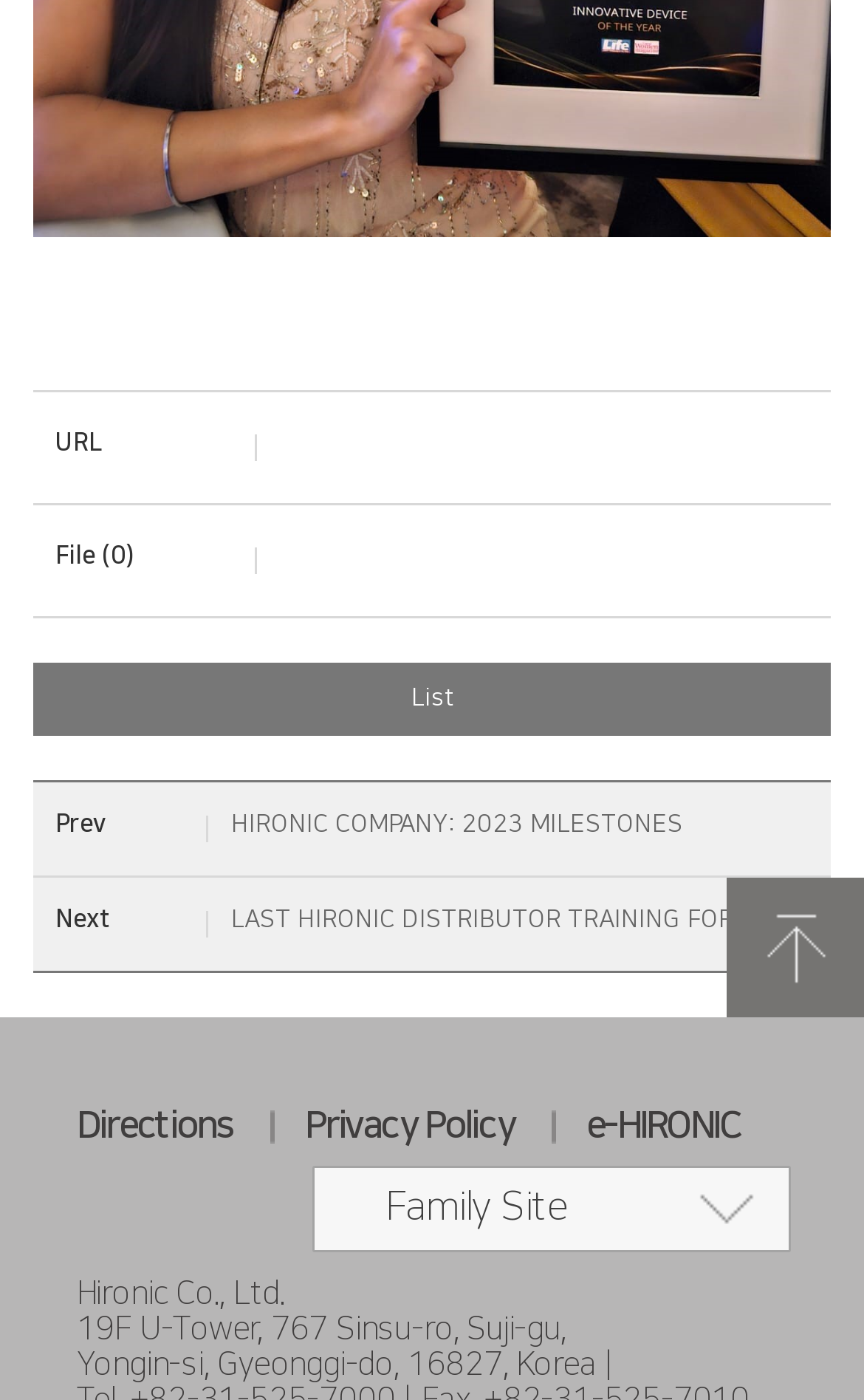Please reply with a single word or brief phrase to the question: 
Is there an image on the webpage?

Yes